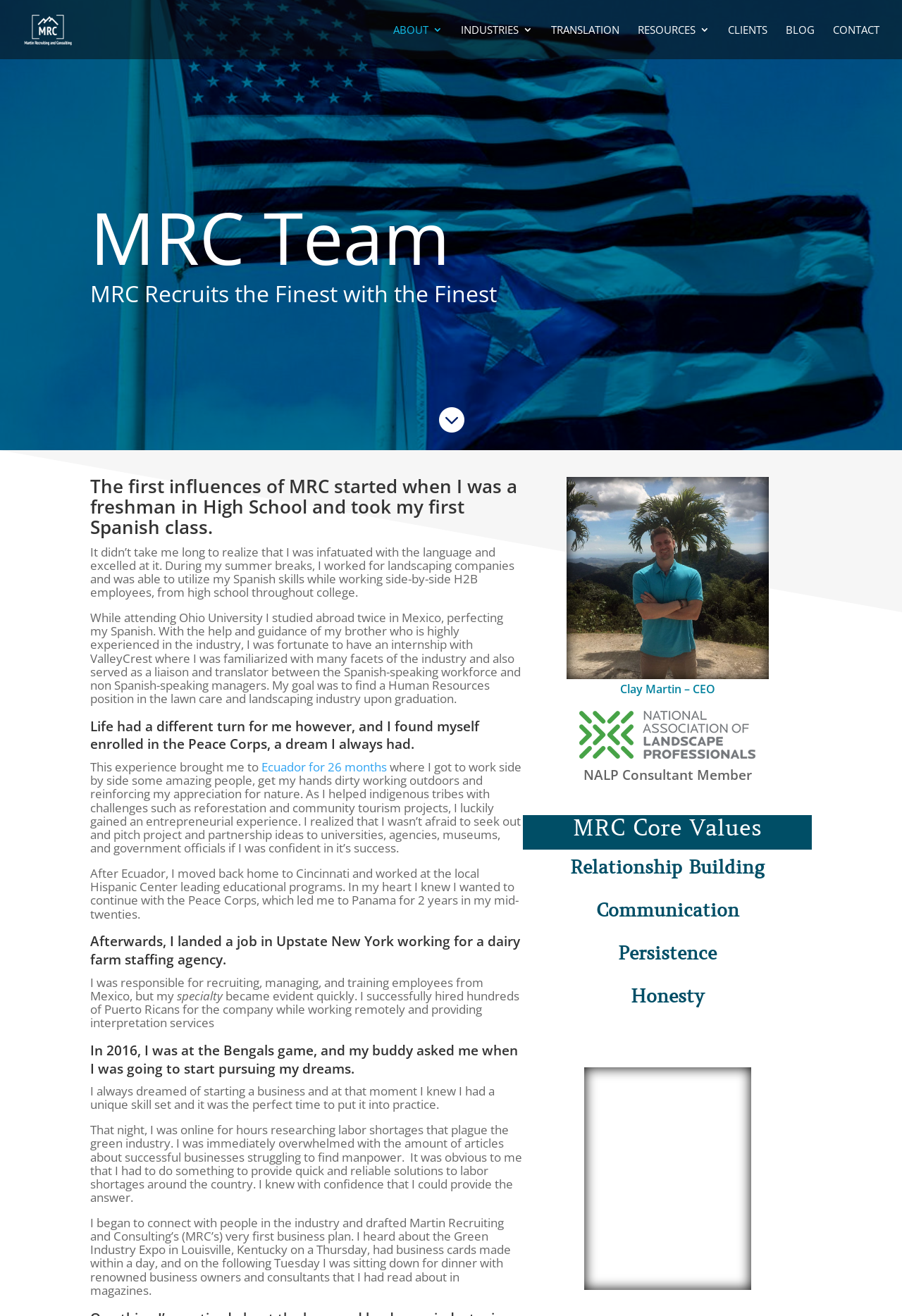What is the profession of Clay Martin?
Refer to the image and give a detailed response to the question.

Clay Martin's profession can be found in the section where his name is mentioned, which is 'Clay Martin – CEO'. This section is located near the bottom of the webpage.